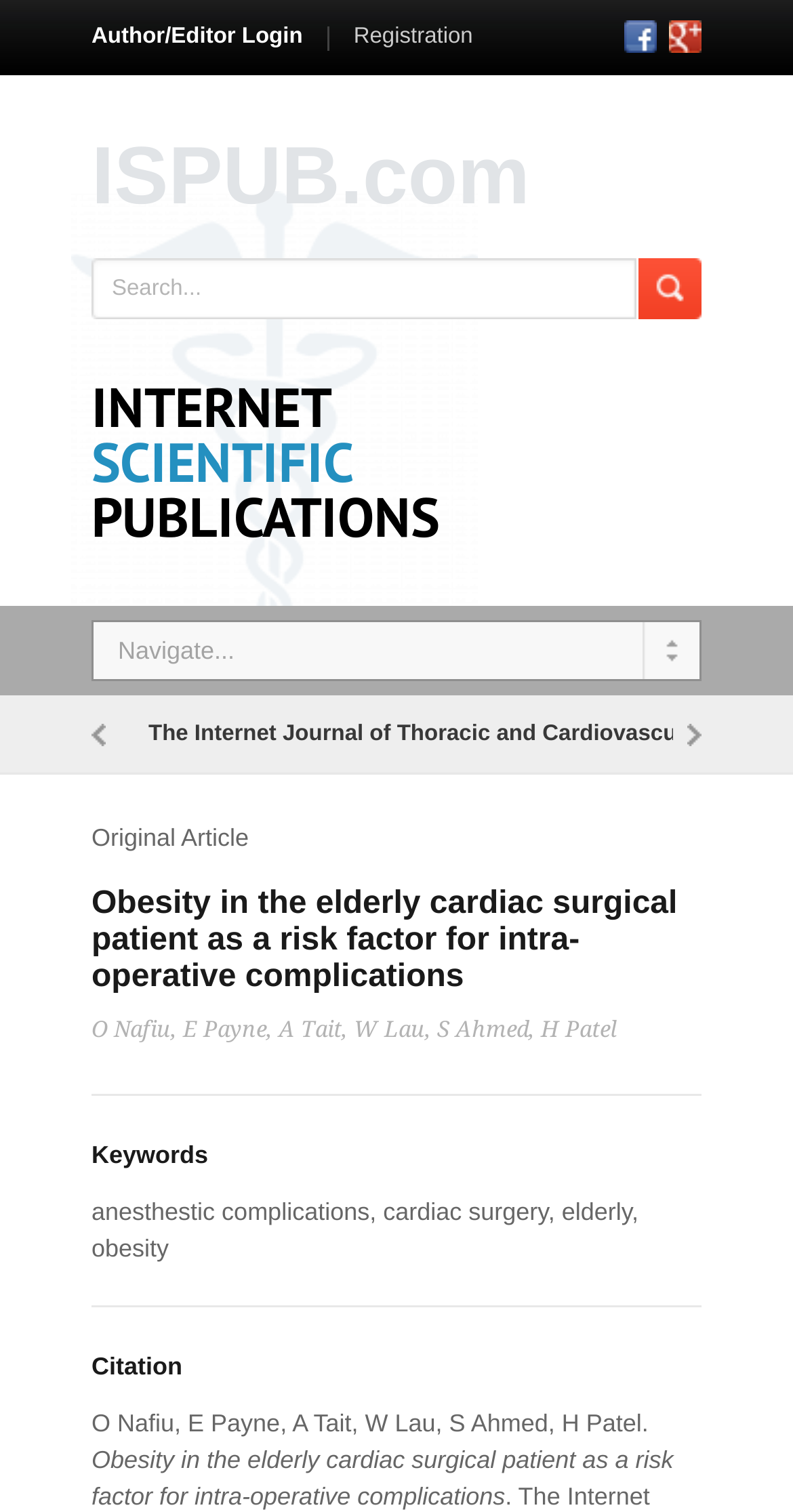What is the title of the article?
Examine the webpage screenshot and provide an in-depth answer to the question.

I found the title of the article by looking at the heading element with the text 'Obesity in the elderly cardiac surgical patient as a risk factor for intra-operative complications' and extracting the main title from it.